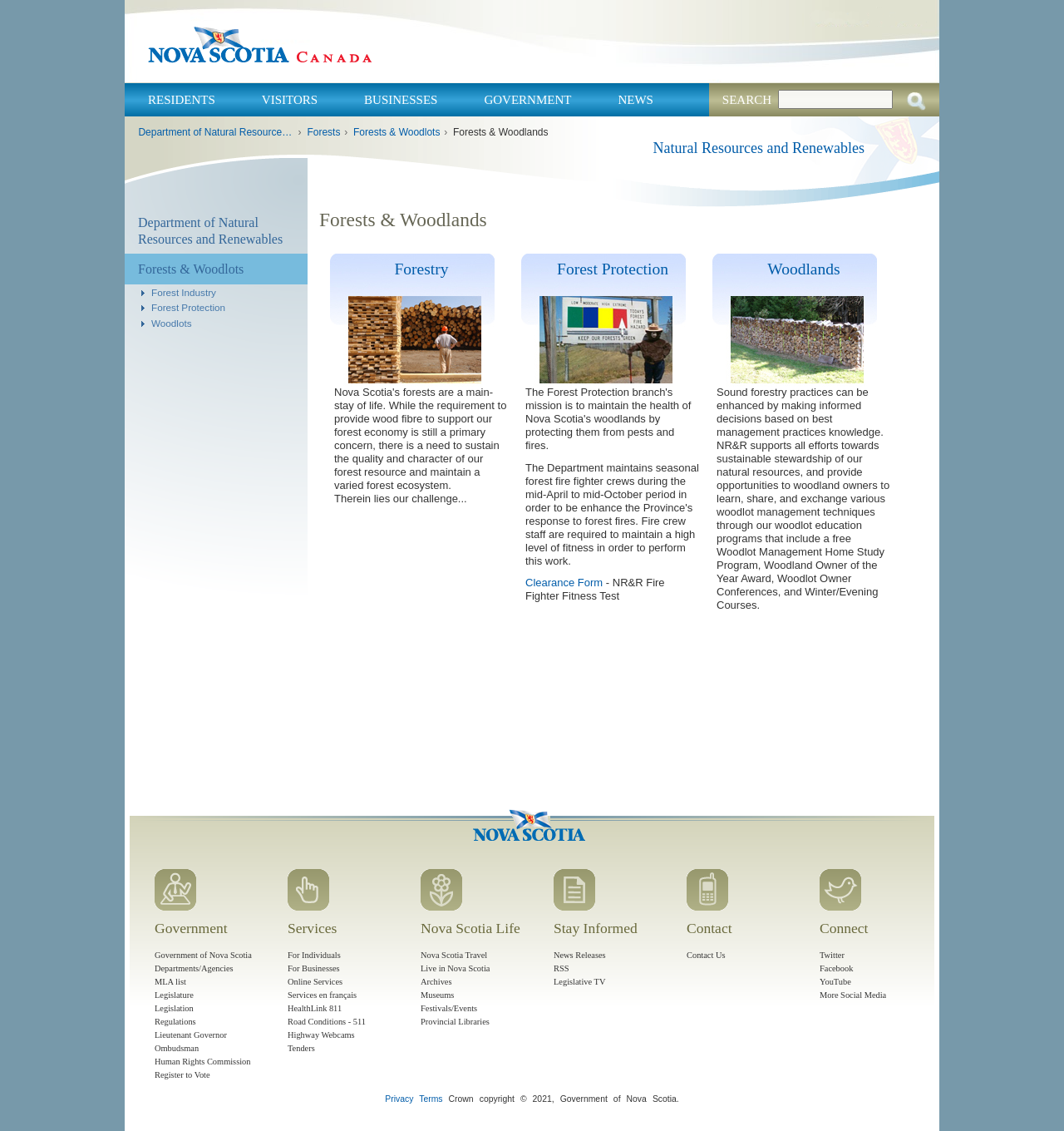Can you find the bounding box coordinates for the element that needs to be clicked to execute this instruction: "Get information about Woodlands"? The coordinates should be given as four float numbers between 0 and 1, i.e., [left, top, right, bottom].

[0.721, 0.23, 0.79, 0.245]